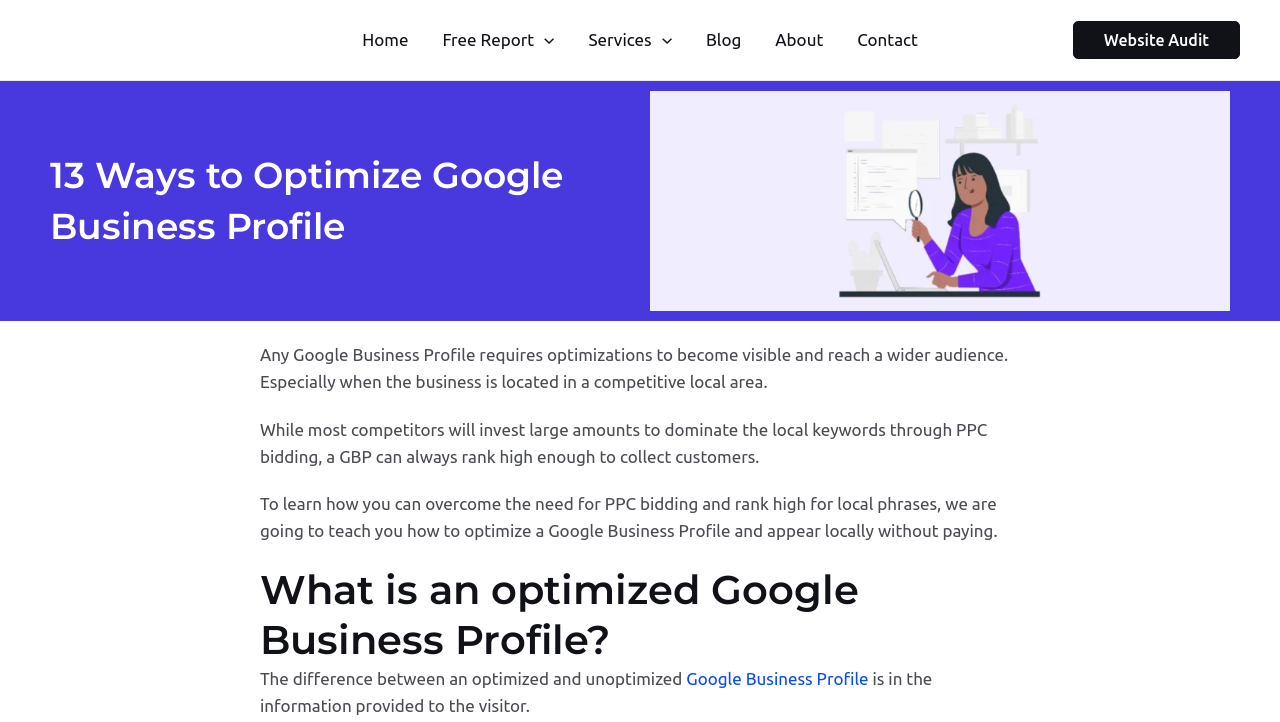What is the difference between an optimized and unoptimized Google Business Profile?
Please answer the question with as much detail and depth as you can.

The webpage states that the difference between an optimized and unoptimized Google Business Profile lies in the information provided to the visitor, implying that an optimized profile provides more valuable information.